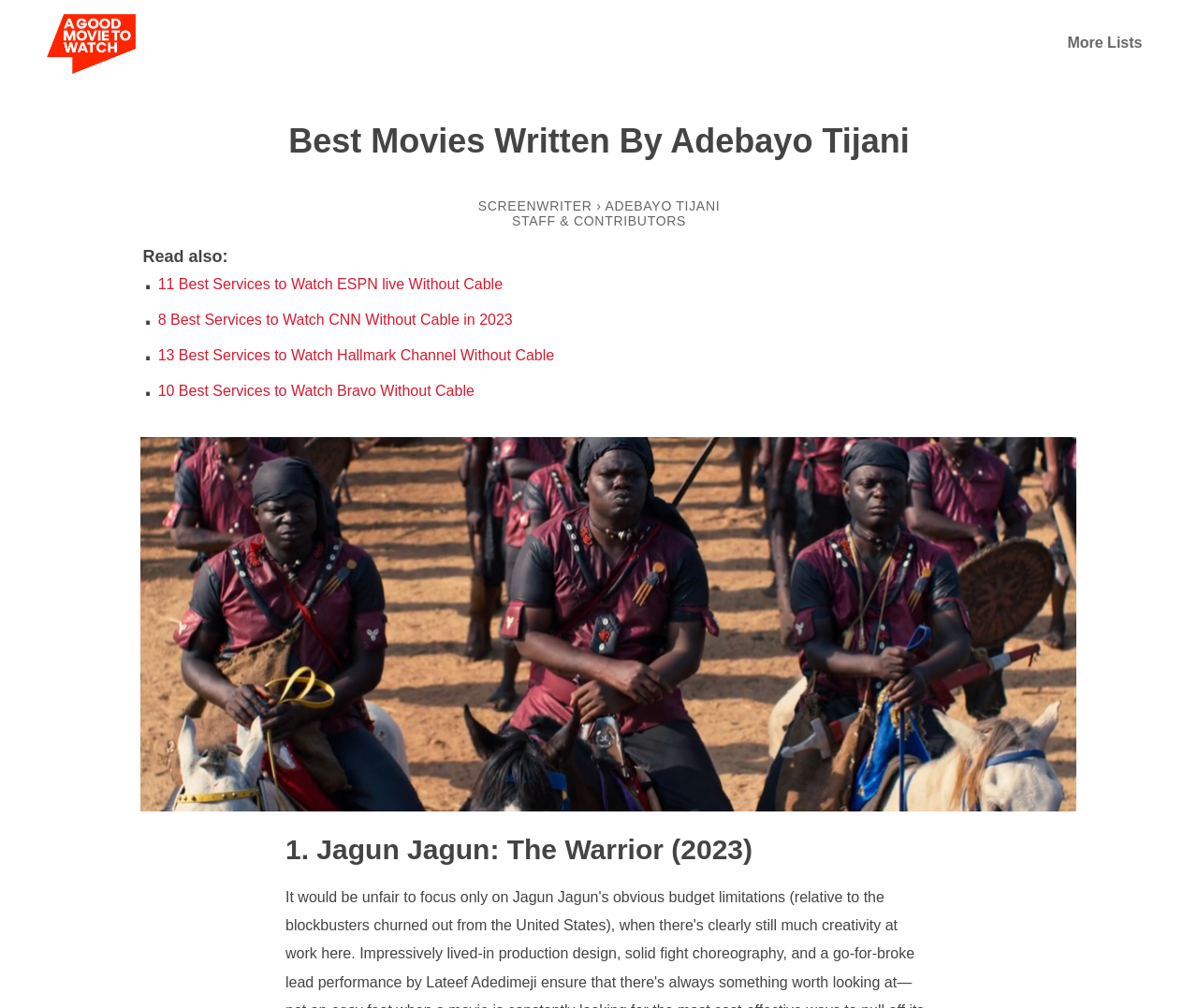What is the source of the movie shot image?
Use the information from the screenshot to give a comprehensive response to the question.

I found the answer by looking at the image below the movie recommendation, which is labeled as 'Shot from the movie'. This indicates that the image is a shot from the movie itself.